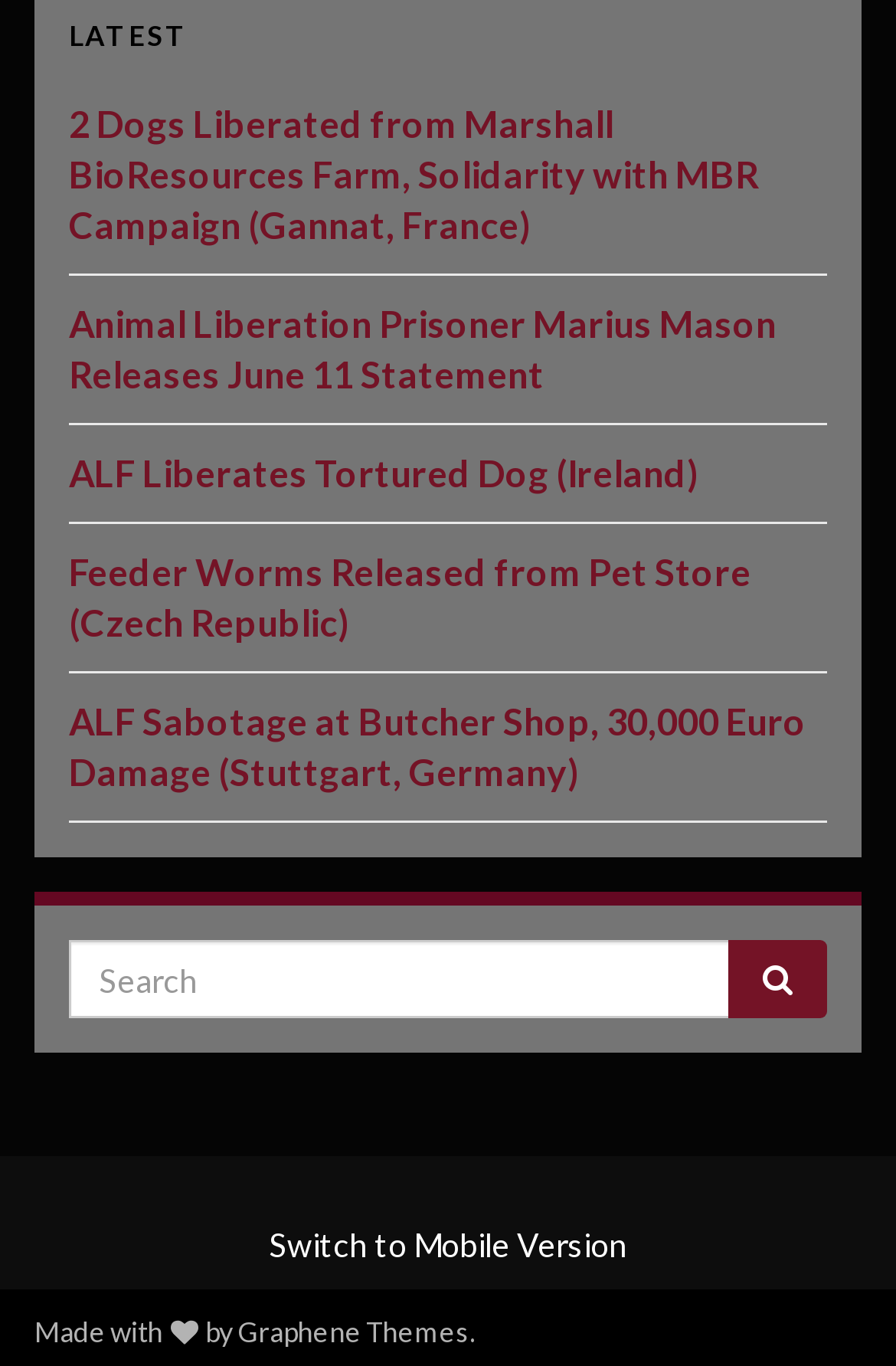Identify the bounding box coordinates for the element you need to click to achieve the following task: "read latest news". Provide the bounding box coordinates as four float numbers between 0 and 1, in the form [left, top, right, bottom].

[0.077, 0.014, 0.923, 0.039]